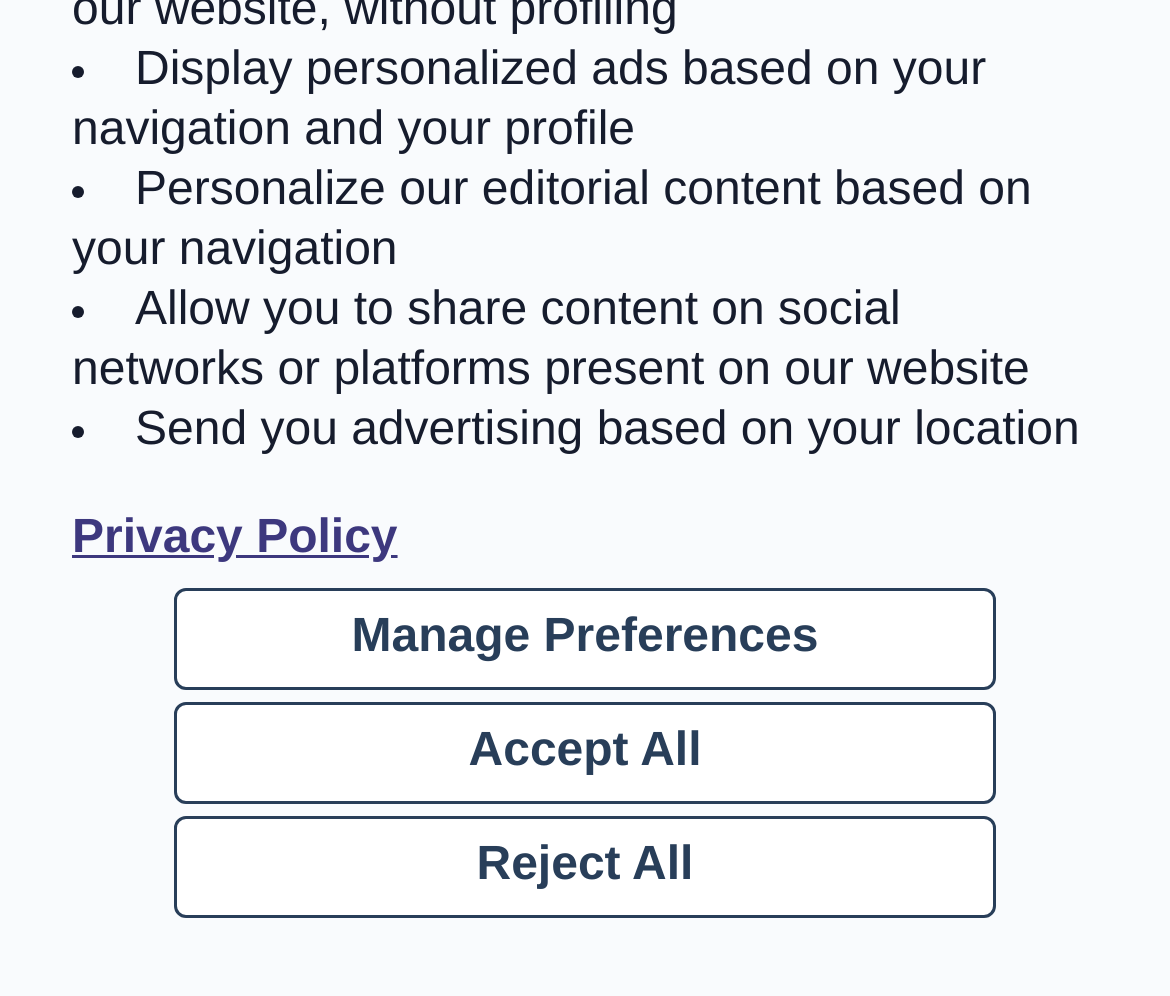Please provide the bounding box coordinates for the UI element as described: "Reject All". The coordinates must be four floats between 0 and 1, represented as [left, top, right, bottom].

[0.149, 0.819, 0.851, 0.922]